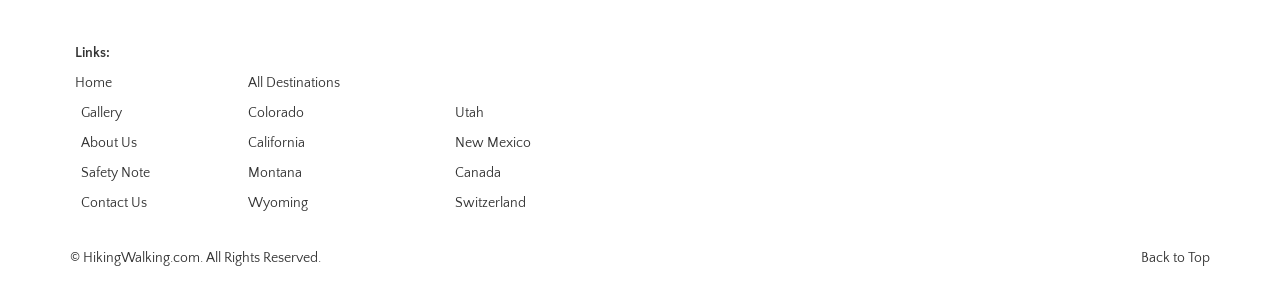What is the copyright information of the website?
Based on the image, give a concise answer in the form of a single word or short phrase.

© HikingWalking.com. All Rights Reserved.